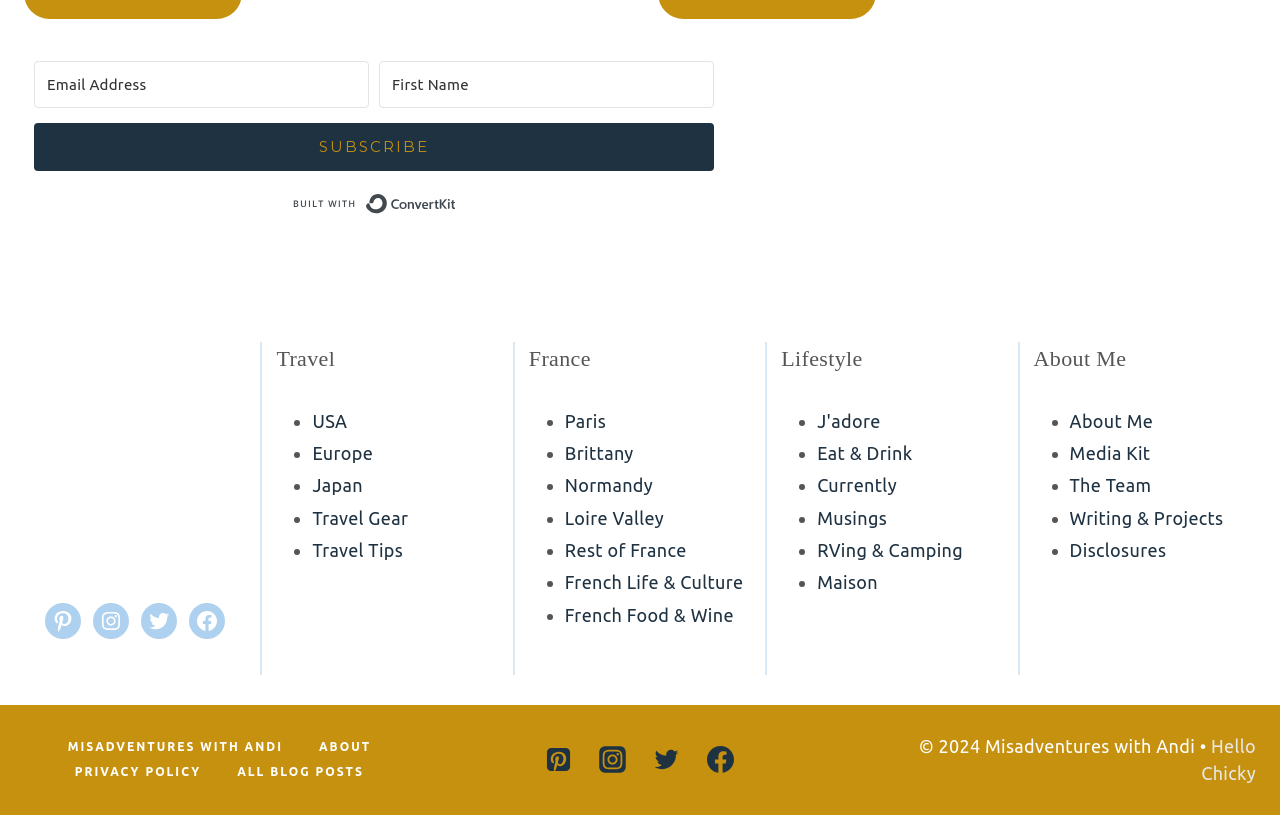Indicate the bounding box coordinates of the element that needs to be clicked to satisfy the following instruction: "Learn about the author". The coordinates should be four float numbers between 0 and 1, i.e., [left, top, right, bottom].

[0.836, 0.504, 0.901, 0.528]